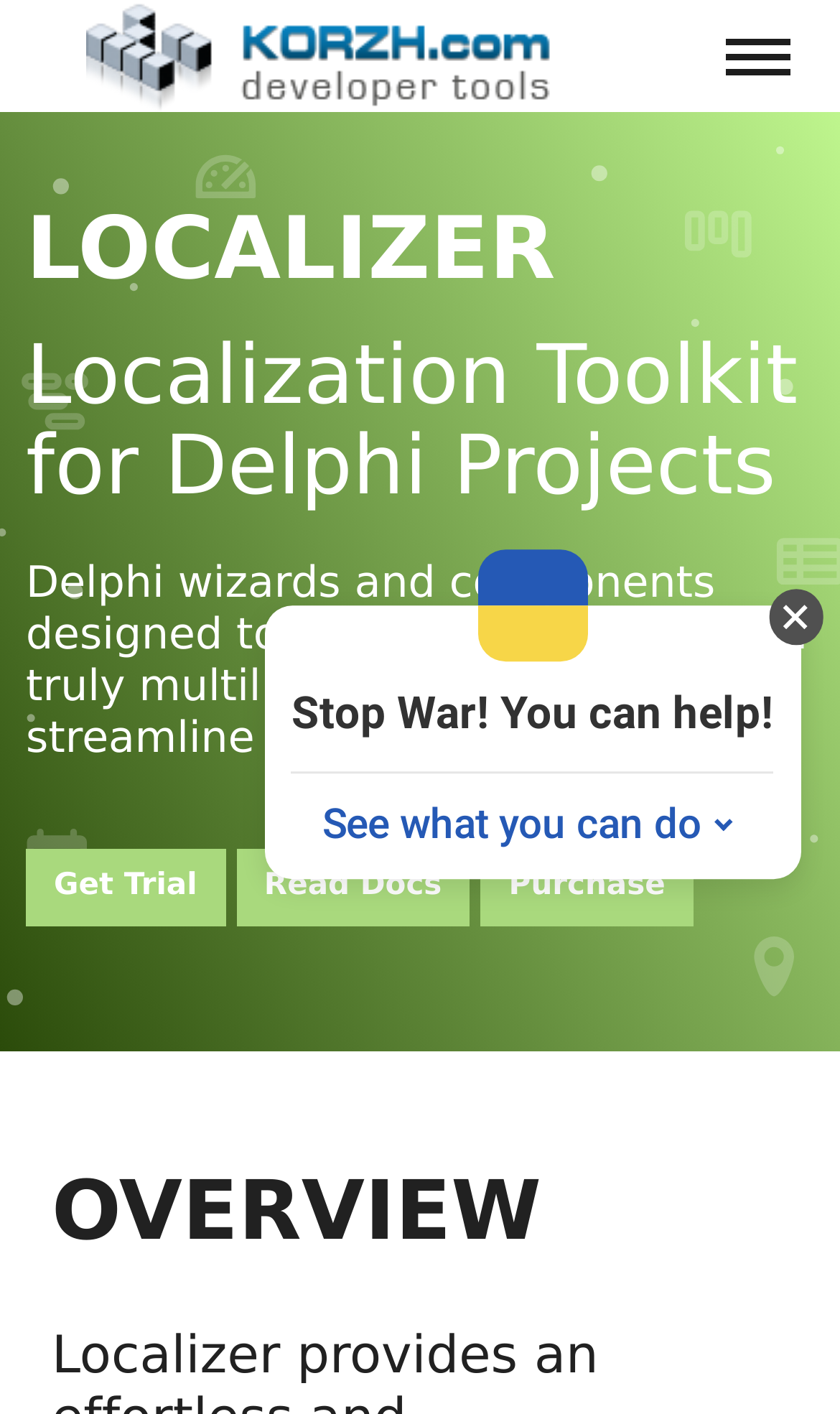Provide a brief response in the form of a single word or phrase:
What type of applications can be created with LOCALIZER?

Multilingual applications